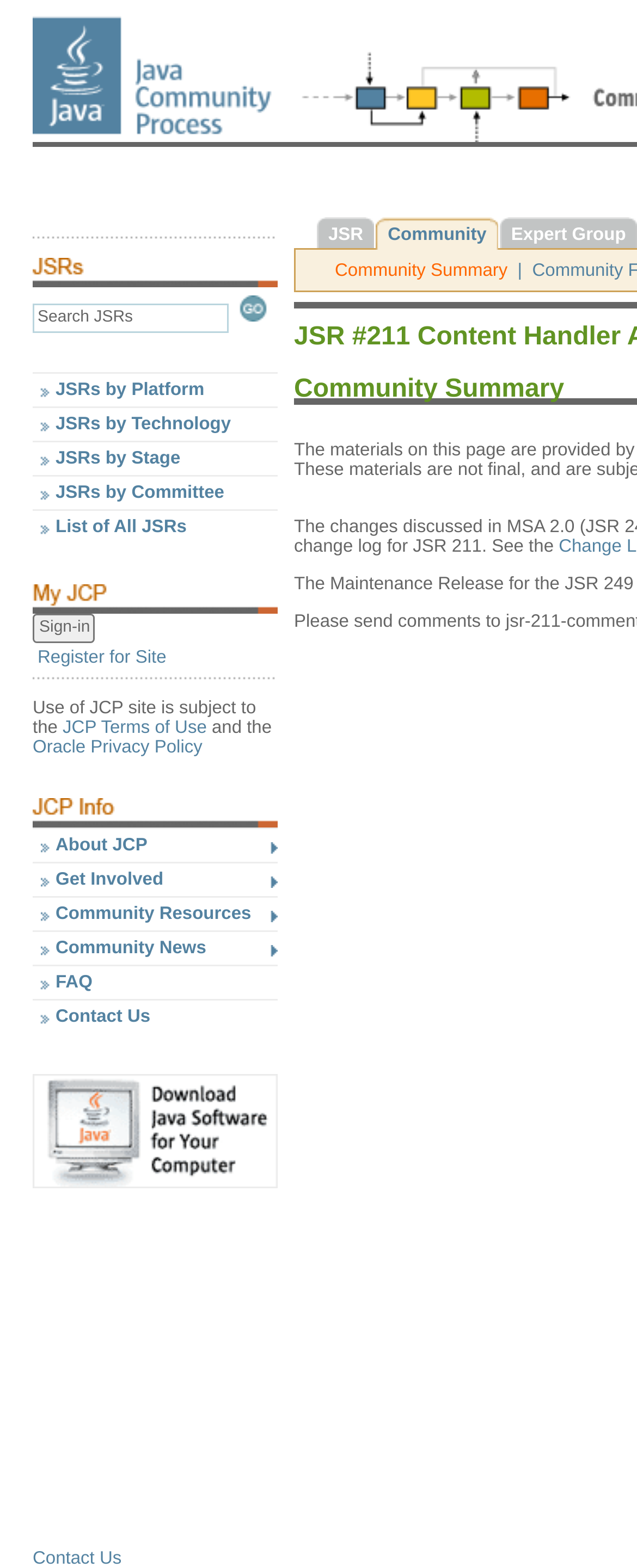Identify the bounding box for the given UI element using the description provided. Coordinates should be in the format (top-left x, top-left y, bottom-right x, bottom-right y) and must be between 0 and 1. Here is the description: alt="Submit this Search" name="sub_search"

[0.367, 0.196, 0.421, 0.208]